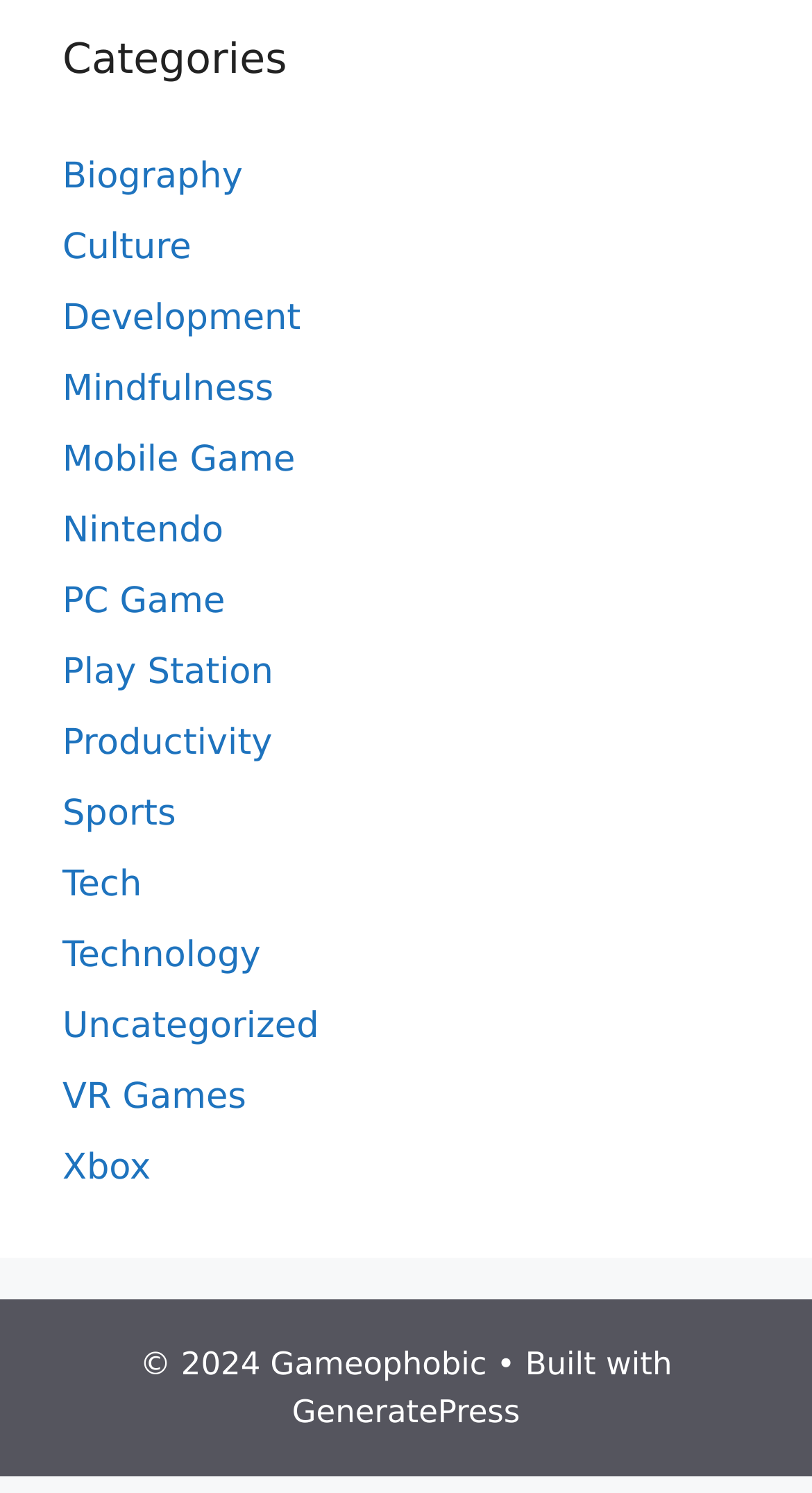Given the element description: "Culture", predict the bounding box coordinates of this UI element. The coordinates must be four float numbers between 0 and 1, given as [left, top, right, bottom].

[0.077, 0.152, 0.236, 0.179]